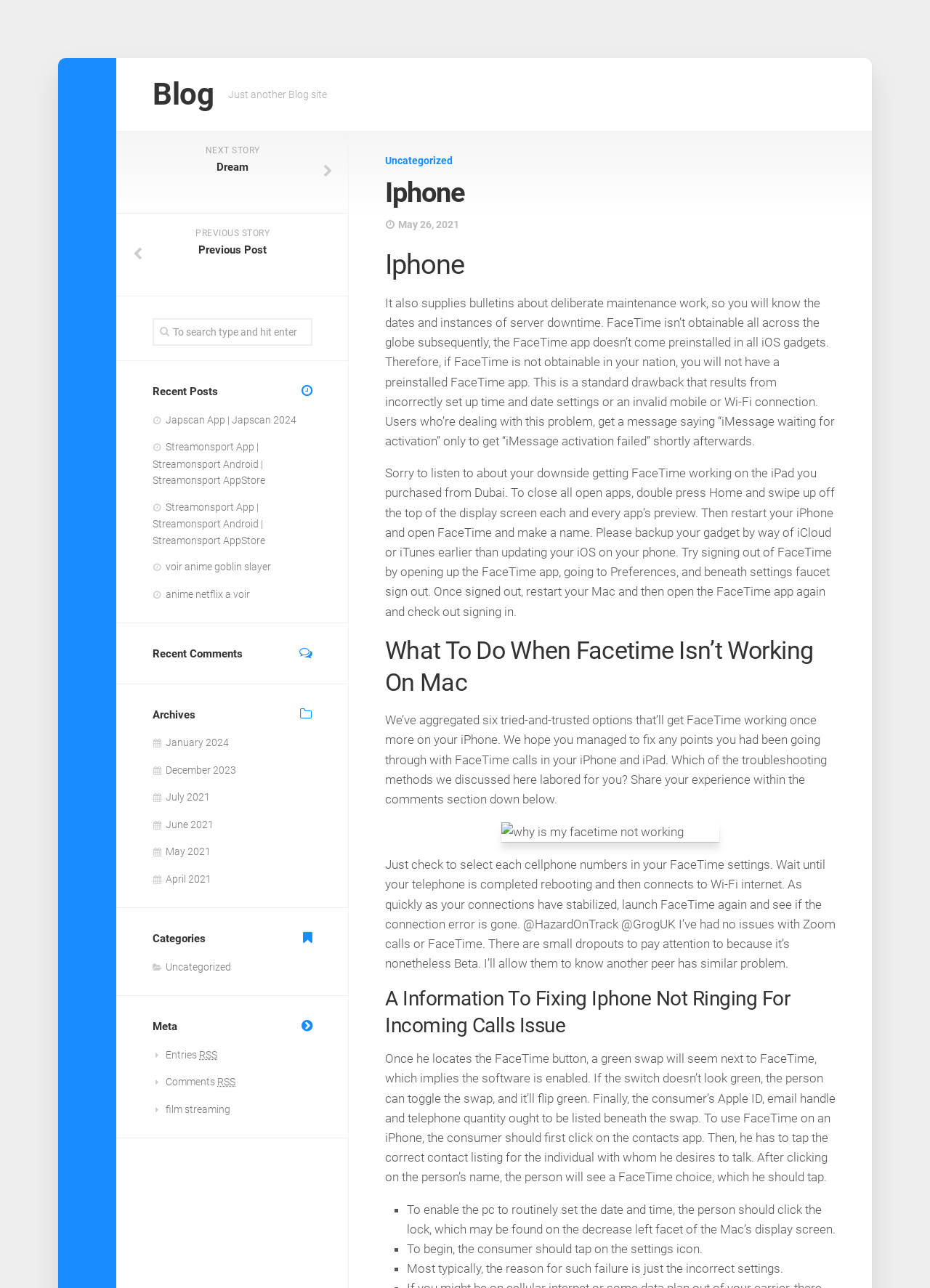Create a detailed summary of the webpage's content and design.

This webpage is a blog about iPhones, with a focus on troubleshooting and fixing issues related to FaceTime and iPhone functionality. At the top of the page, there is a link to the blog's homepage and a static text element that reads "Just another Blog site". Below this, there is a heading that reads "Iphone" and a series of static text elements that provide information and troubleshooting steps for fixing FaceTime issues on iPhones and iPads.

To the right of the main content area, there are several links and headings that provide access to other sections of the blog, including recent posts, recent comments, archives, categories, and meta information. There are also several image elements, including a screenshot of a FaceTime error message.

The main content area is divided into several sections, each with its own heading and static text elements that provide information and troubleshooting steps for fixing specific issues related to FaceTime and iPhone functionality. The sections include "What To Do When Facetime Isn’t Working On Mac", "A Guide To Fixing Iphone Not Ringing For Incoming Calls Issue", and "To enable the computer to automatically set the date and time".

Throughout the page, there are several links to other blog posts and external resources, as well as a search box and a list of recent posts. The page also includes several icons and graphics, including a FaceTime logo and a screenshot of an iPhone screen.